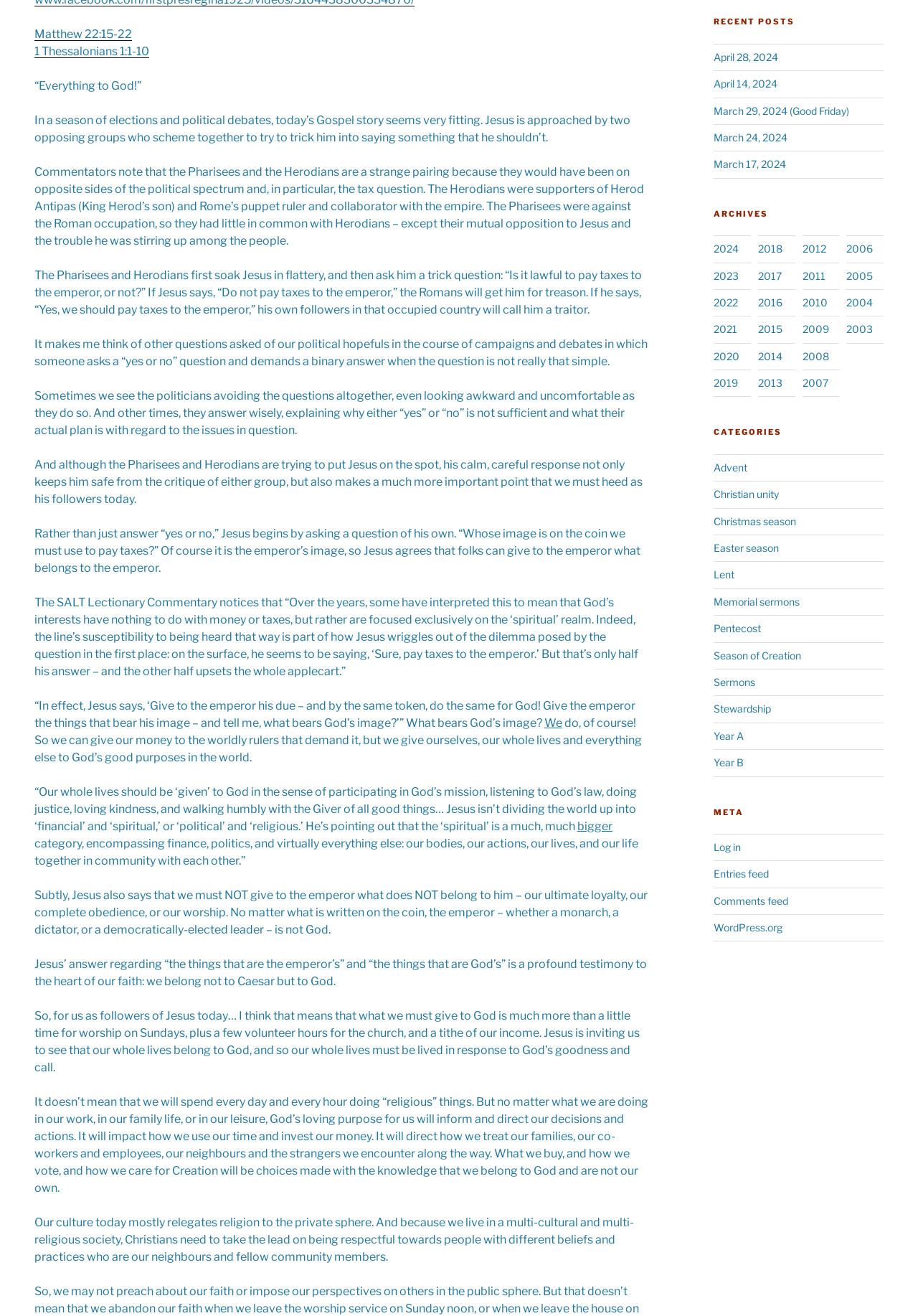Using the provided element description "General", determine the bounding box coordinates of the UI element.

None